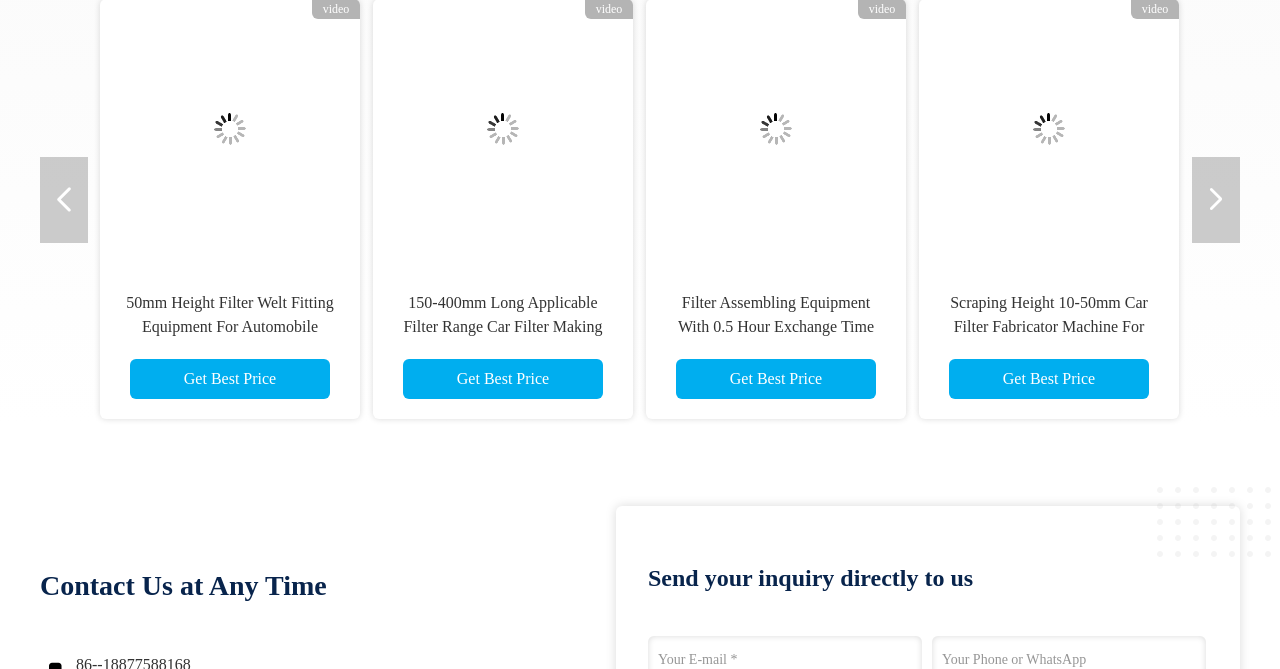What is the contact information?
Please provide a single word or phrase as your answer based on the screenshot.

Contact Us at Any Time